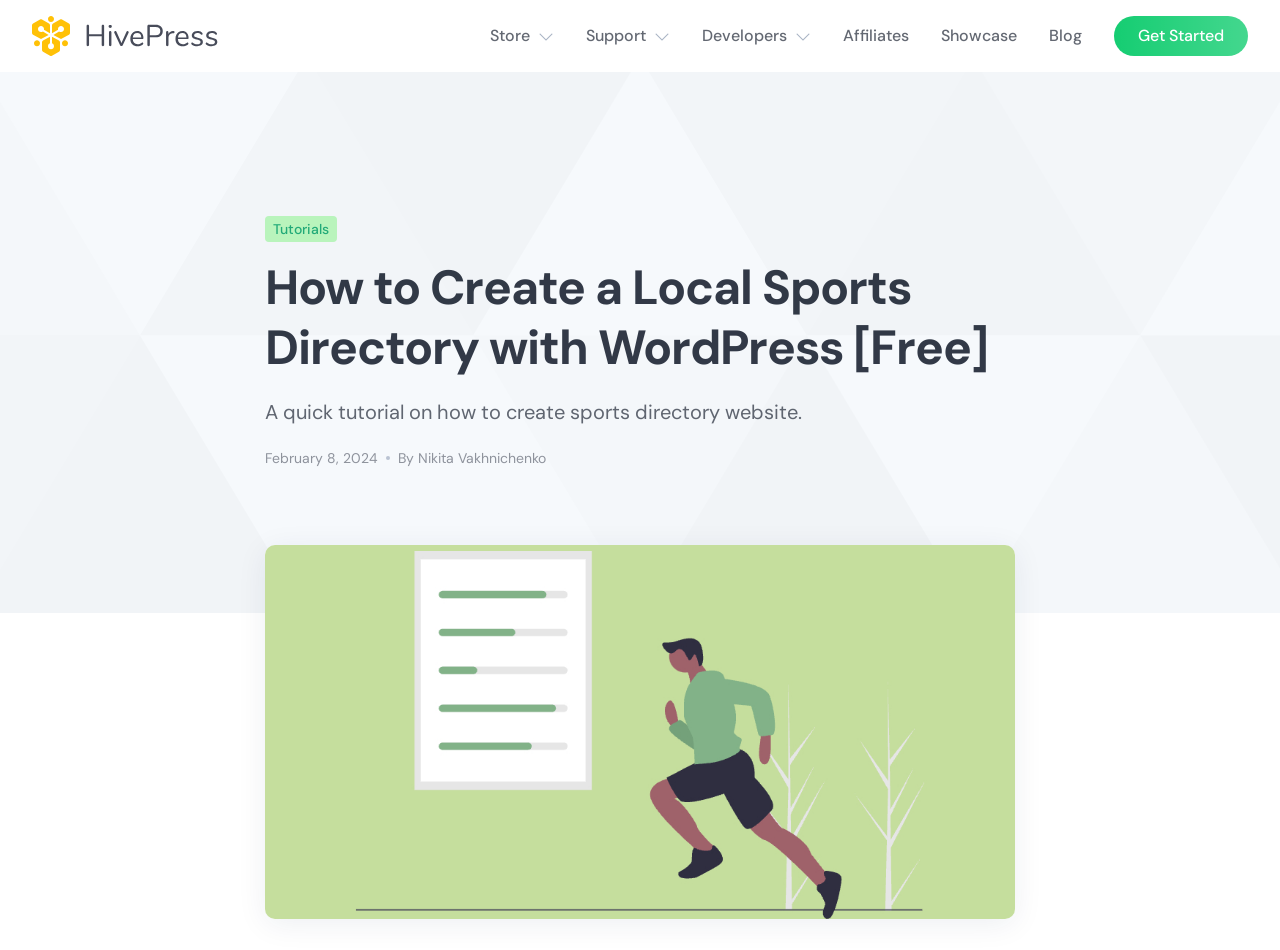Specify the bounding box coordinates of the area to click in order to follow the given instruction: "Get Started."

[0.87, 0.017, 0.975, 0.059]